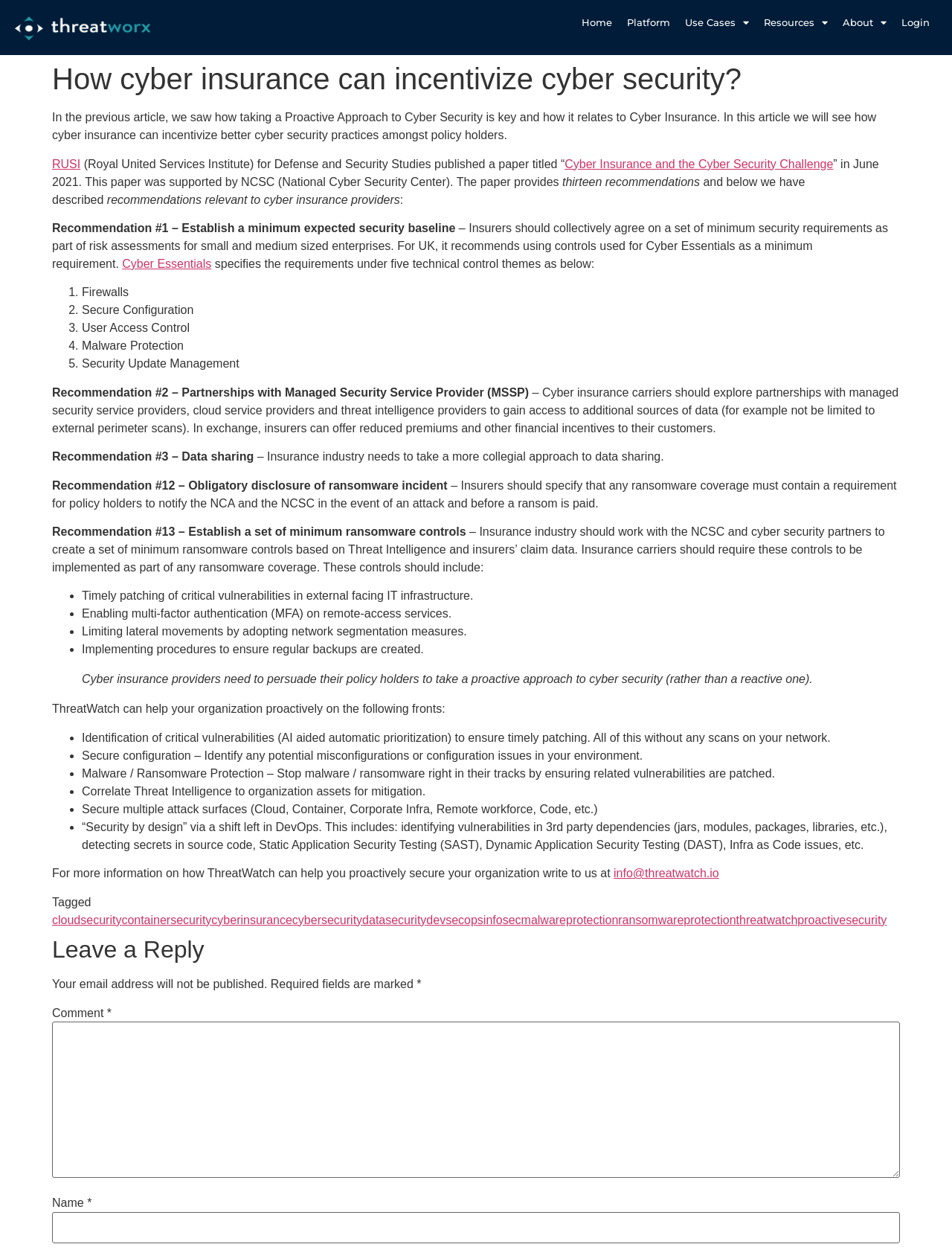Please find the main title text of this webpage.

How cyber insurance can incentivize cyber security?